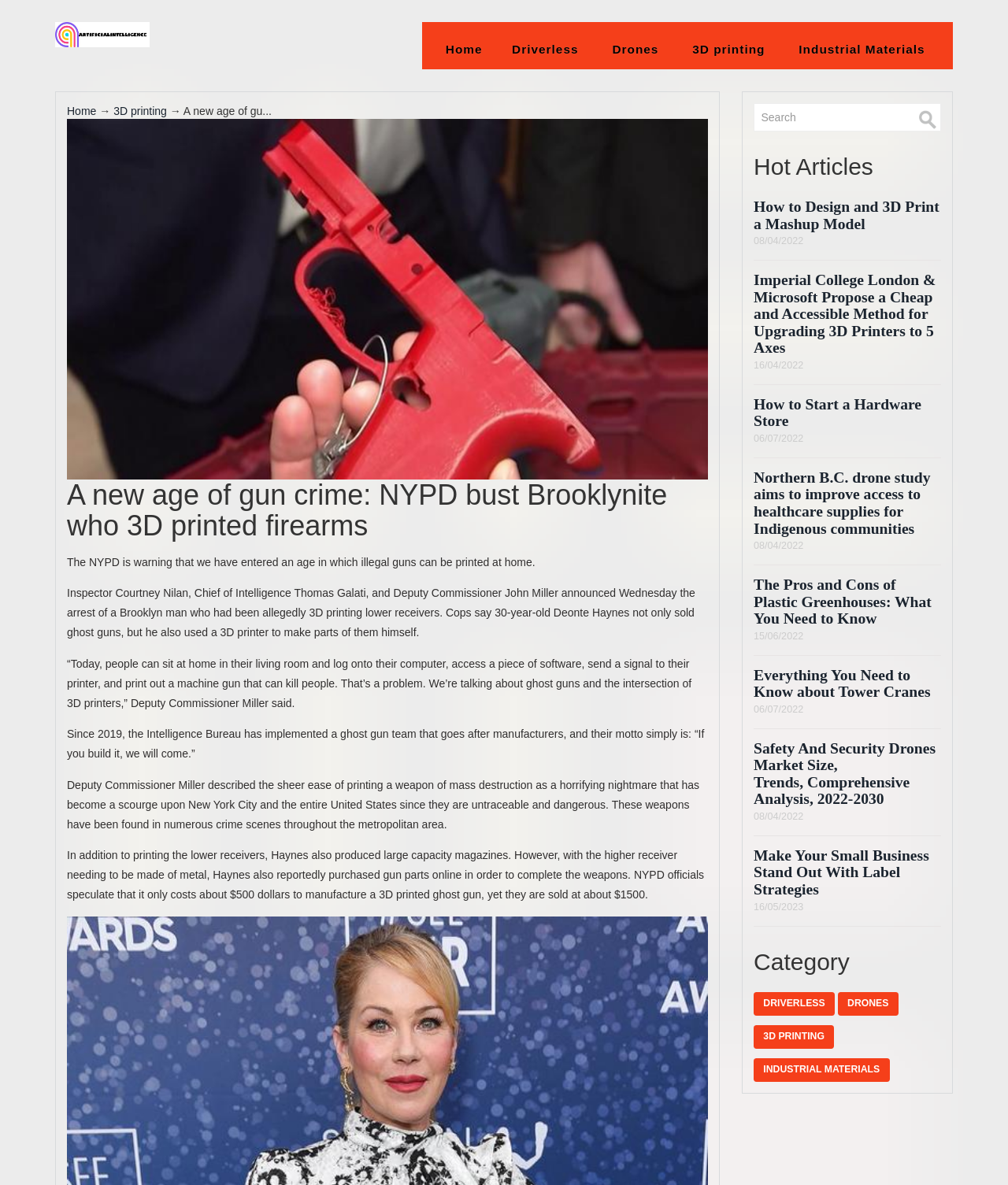What is the topic of the article?
Refer to the screenshot and respond with a concise word or phrase.

Gun crime